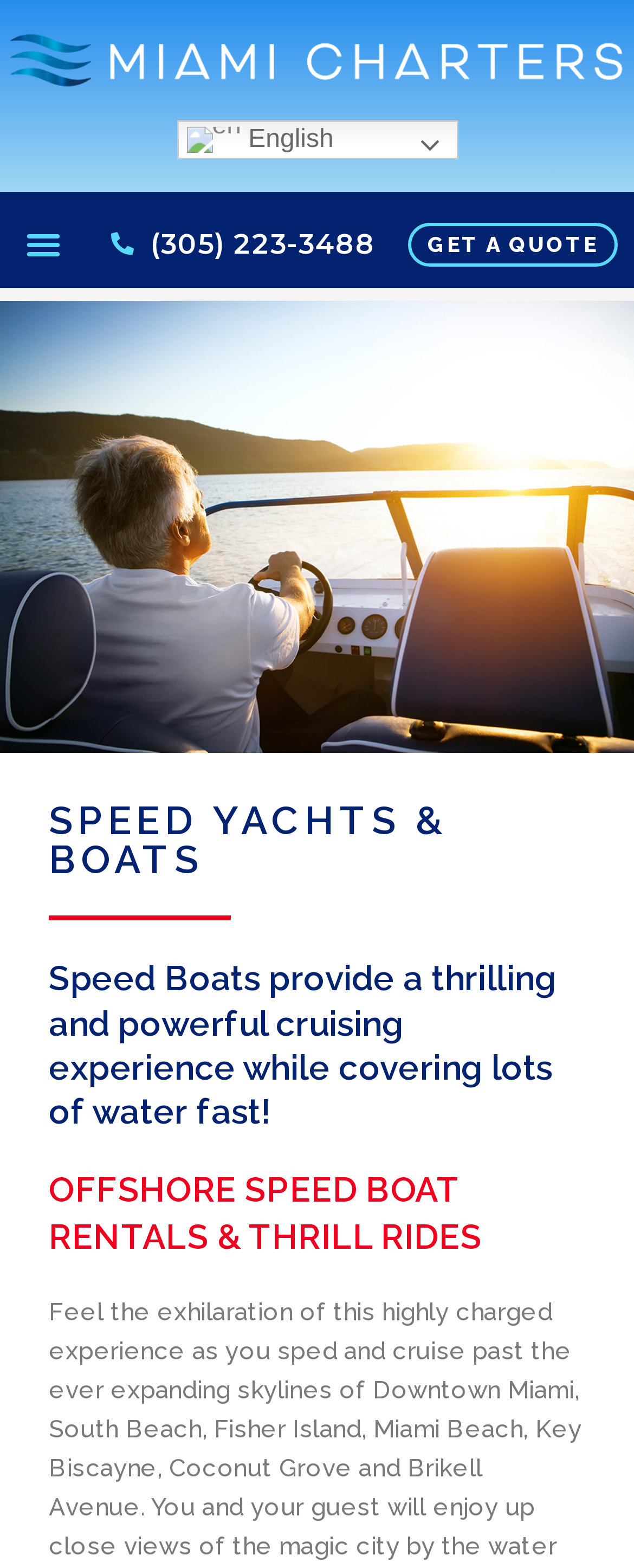Please provide a brief answer to the question using only one word or phrase: 
What is the phone number to contact?

(305) 223-3488